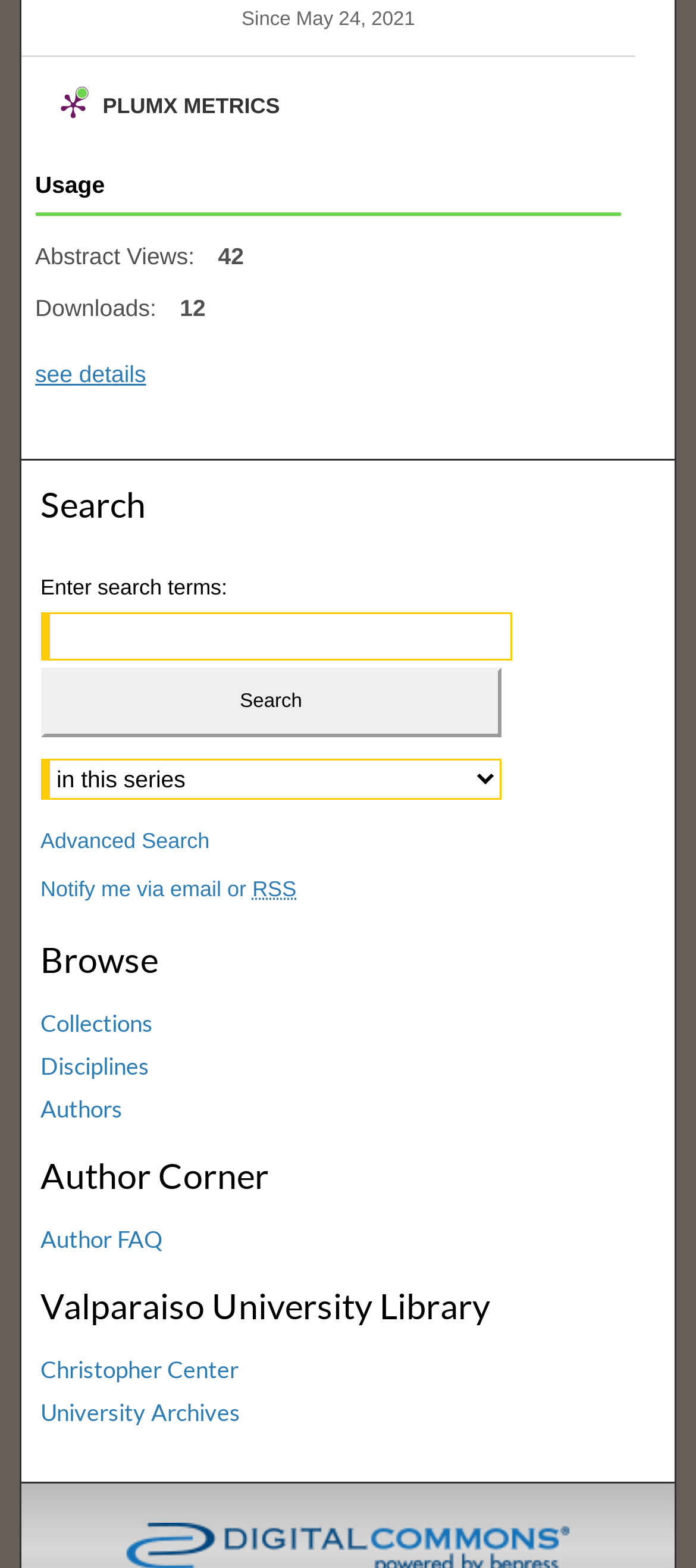What is the name of the metrics tool?
Using the information from the image, give a concise answer in one word or a short phrase.

PLUMX METRICS